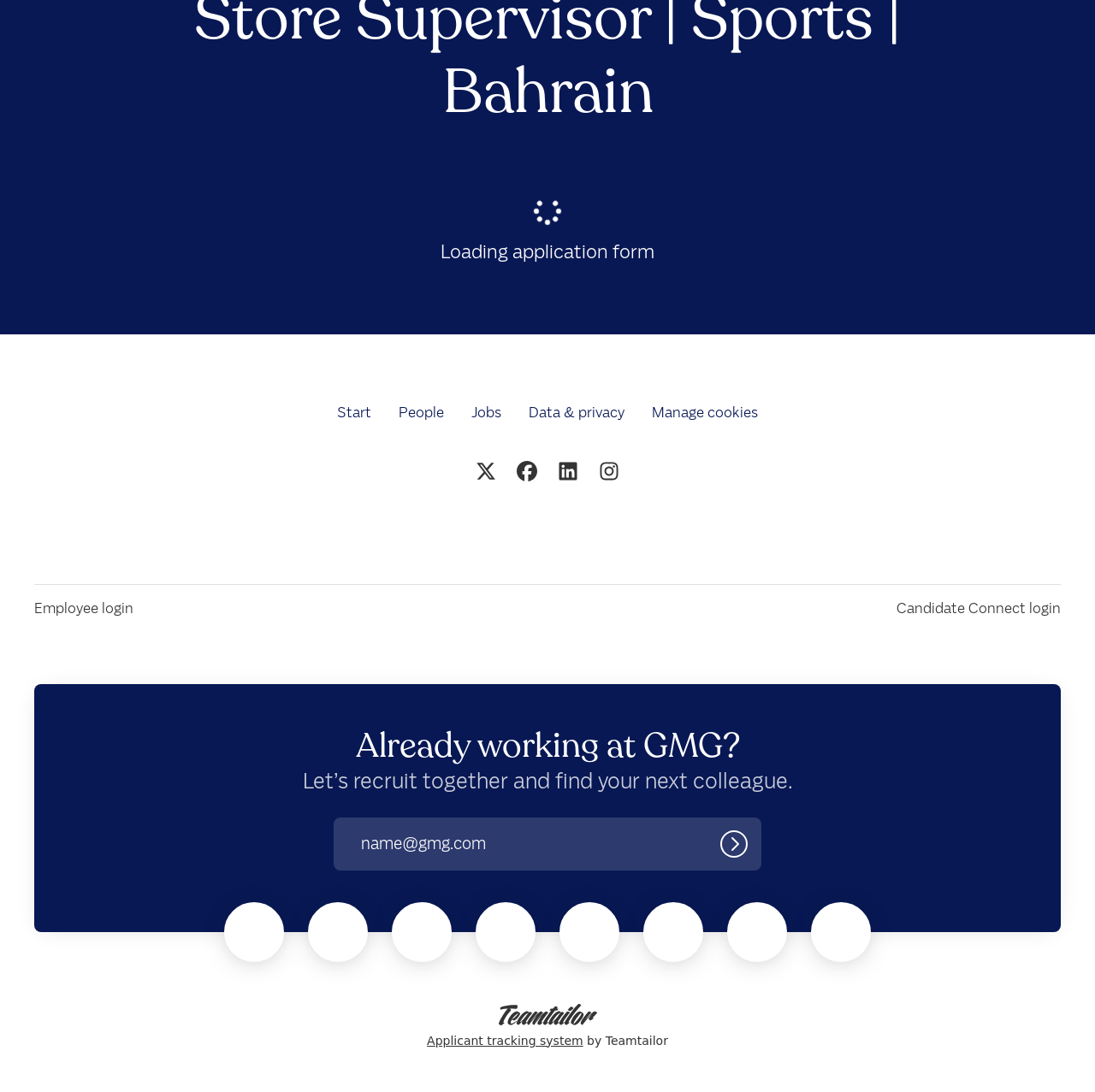Please identify the bounding box coordinates of the element I should click to complete this instruction: 'Click the 'Employee login' link'. The coordinates should be given as four float numbers between 0 and 1, like this: [left, top, right, bottom].

[0.031, 0.548, 0.122, 0.567]